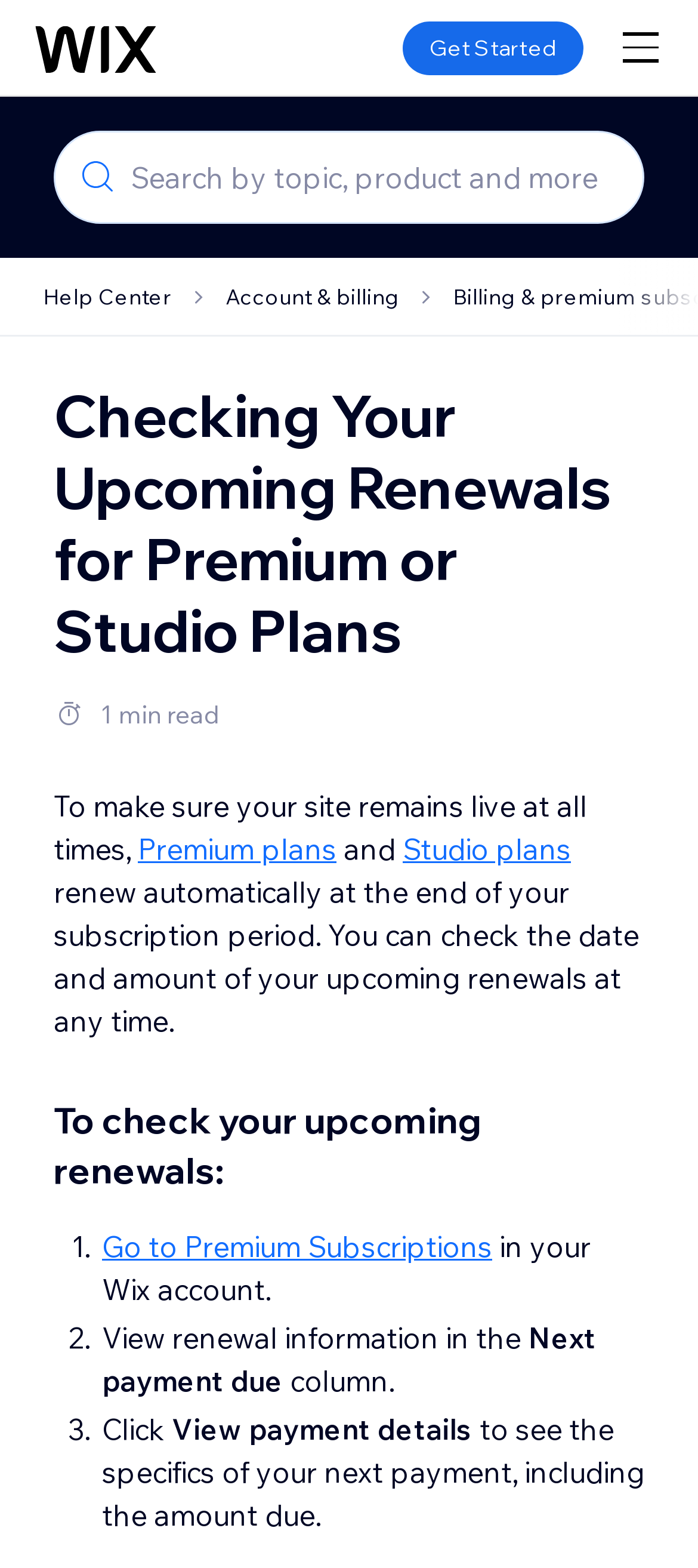How long does it take to read this article?
Using the information from the image, provide a comprehensive answer to the question.

According to the article, it takes approximately 1 minute to read the content.